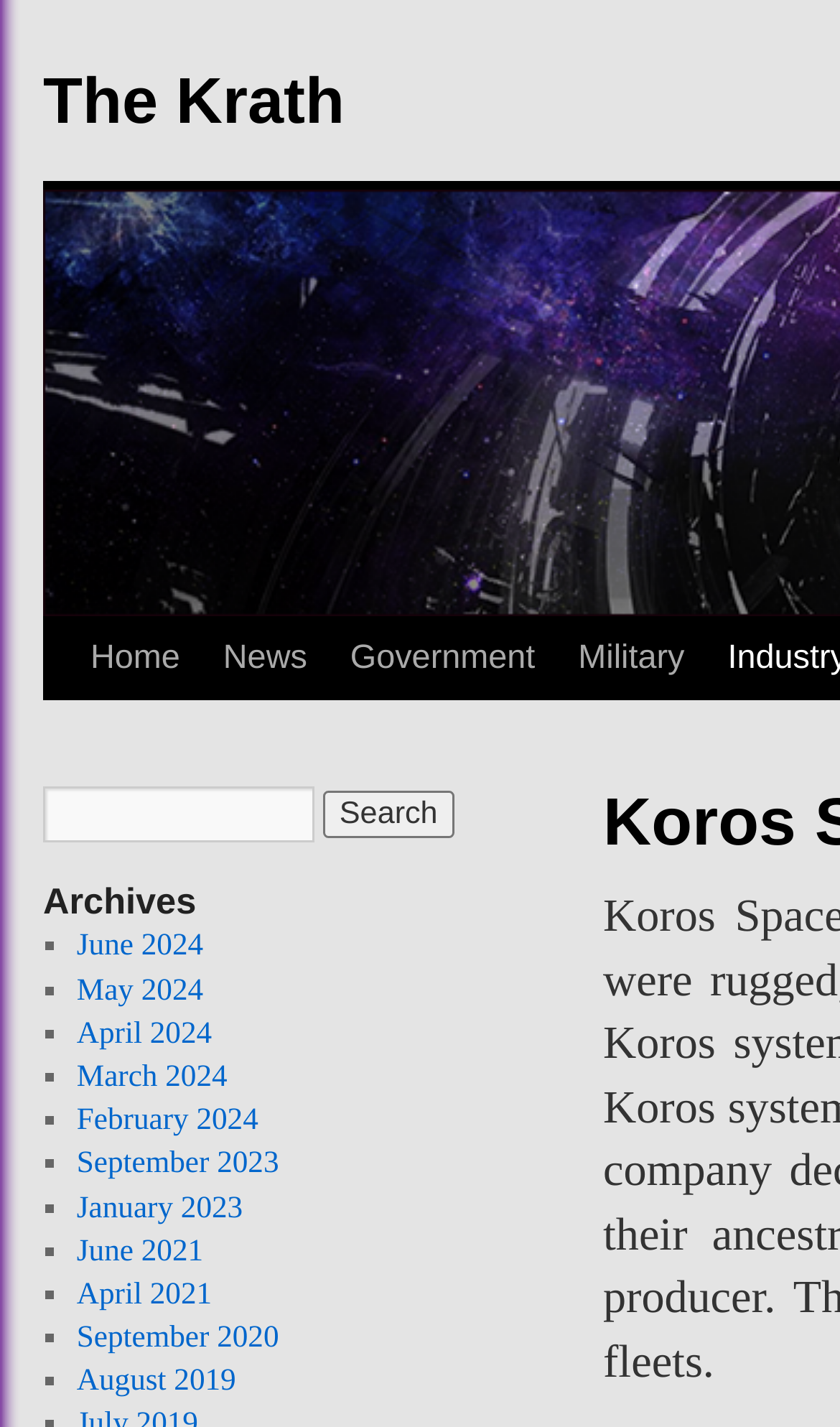Create a detailed summary of all the visual and textual information on the webpage.

The webpage is about Koros Spaceworks, an old shipwright from the past. At the top, there is a link to "The Krath" and a navigation menu with links to "Home", "News", "Government", and "Military". Below the navigation menu, there is a search bar with a textbox and a "Search" button.

On the left side of the page, there is a section titled "Archives" with a list of links to different months and years, including June 2024, May 2024, April 2024, and others, each preceded by a list marker "■". The list of archives takes up a significant portion of the page.

There are no images on the page, and the content is primarily text-based. The overall structure of the page is organized, with clear headings and concise text.